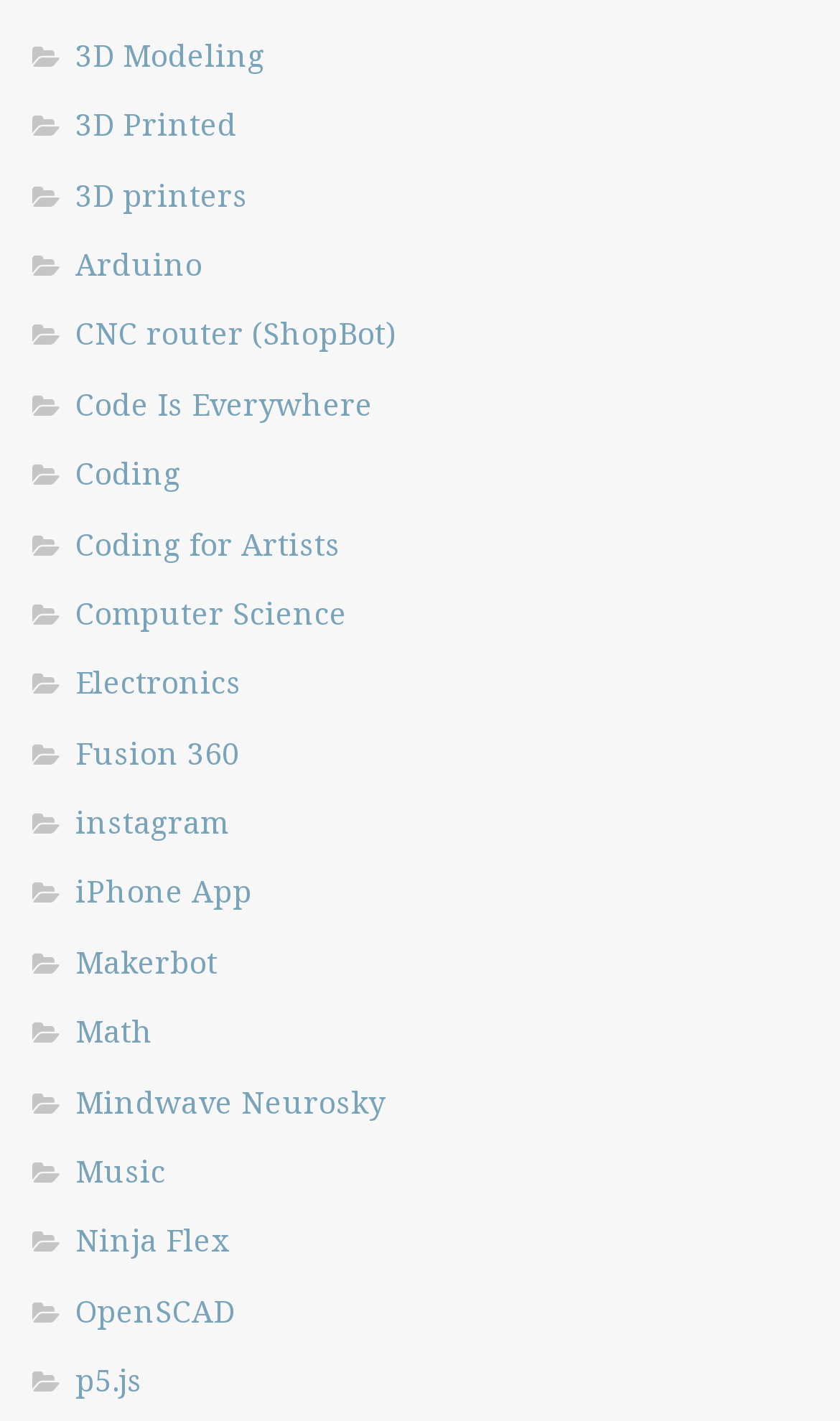Answer the following query with a single word or phrase:
How many links are related to 3D modeling?

3